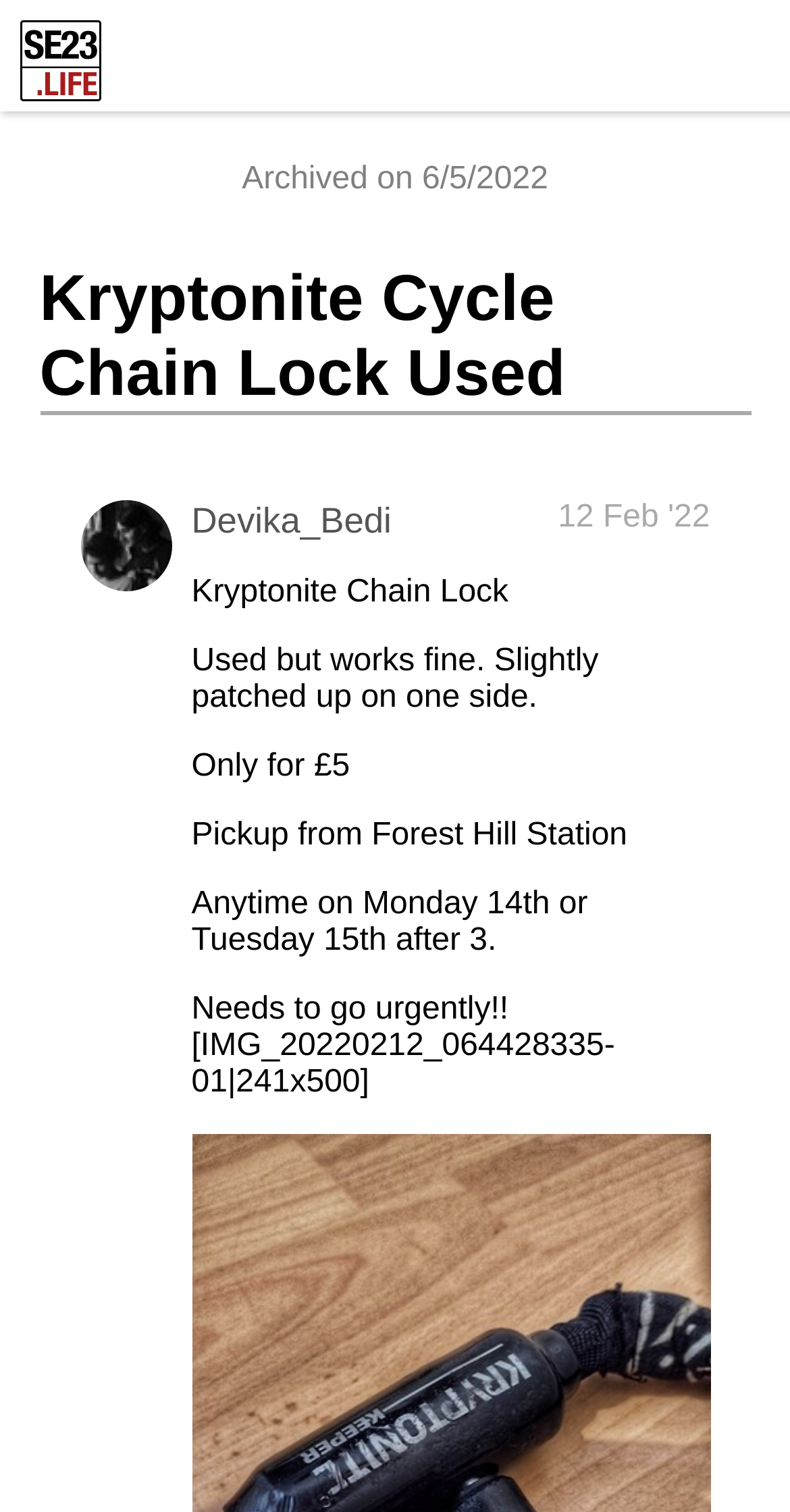Illustrate the webpage with a detailed description.

The webpage appears to be a classified ad for a used Kryptonite cycle chain lock. At the top left, there is a link to the "SE23 Forum - Forest Hill & Honor Oak" with a corresponding image. Below this, there is a static text indicating that the post was archived on 6/5/2022.

The main content of the page is a heading that reads "Kryptonite Cycle Chain Lock Used", which is centered near the top of the page. Below this heading, there is an image, likely a photo of the chain lock.

To the right of the image, there is a section with several lines of text. The first line displays the username "Devika_Bedi". Below this, there are descriptions of the item, including the title "Kryptonite Chain Lock", a note that it is "Used but works fine. Slightly patched up on one side.", and the price "Only for £5". The item's pickup location and available times are also listed: "Pickup from Forest Hill Station" and "Anytime on Monday 14th or Tuesday 15th after 3.". Finally, there is a note that the item "Needs to go urgently!!" accompanied by an image, likely a photo of the item.